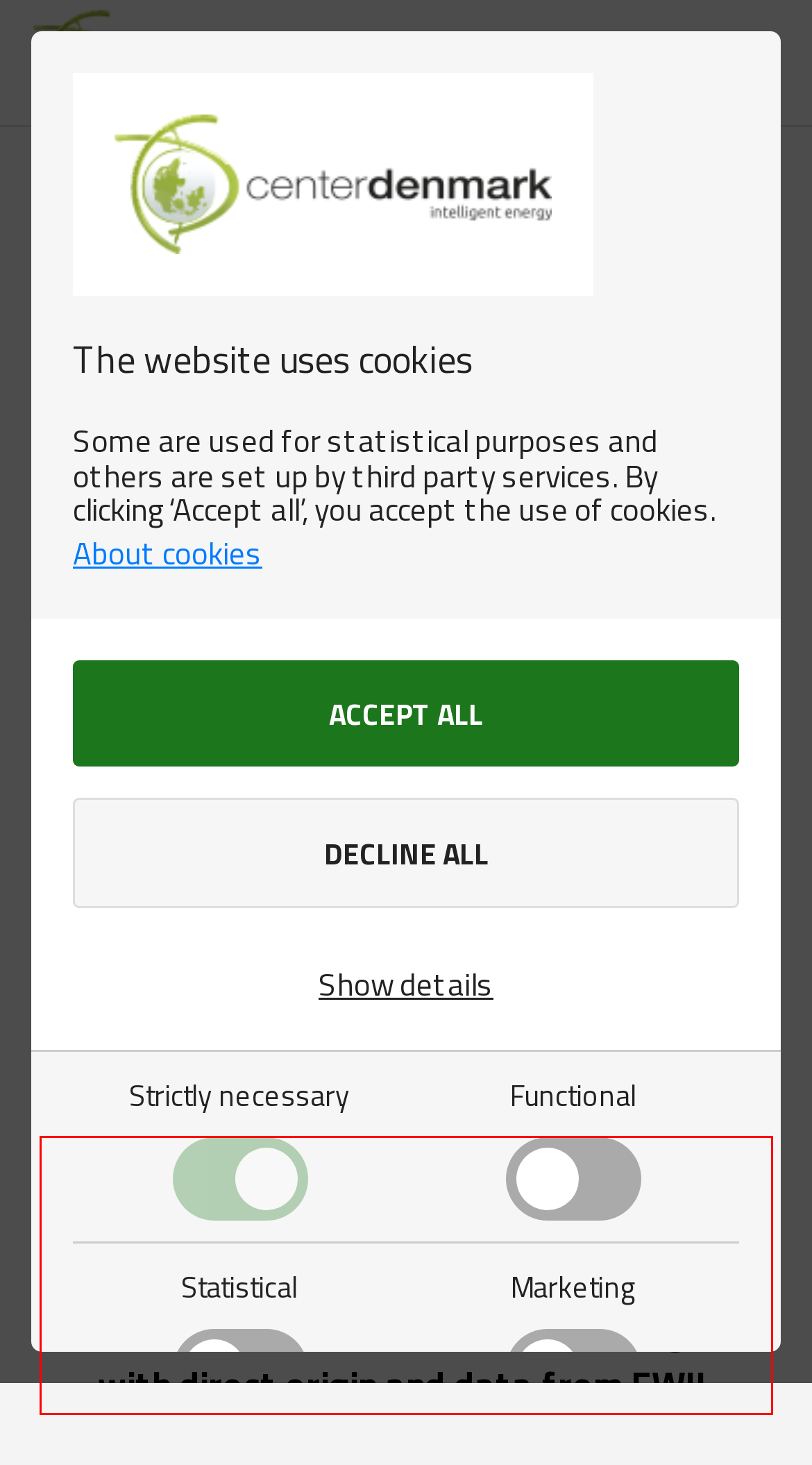Analyze the red bounding box in the provided webpage screenshot and generate the text content contained within.

The Danish Industry Foundation and Digital Energy Hub invites your company to join us for development of data-driven business models in the electricity distribution grid - with direct origin and data from EWII.